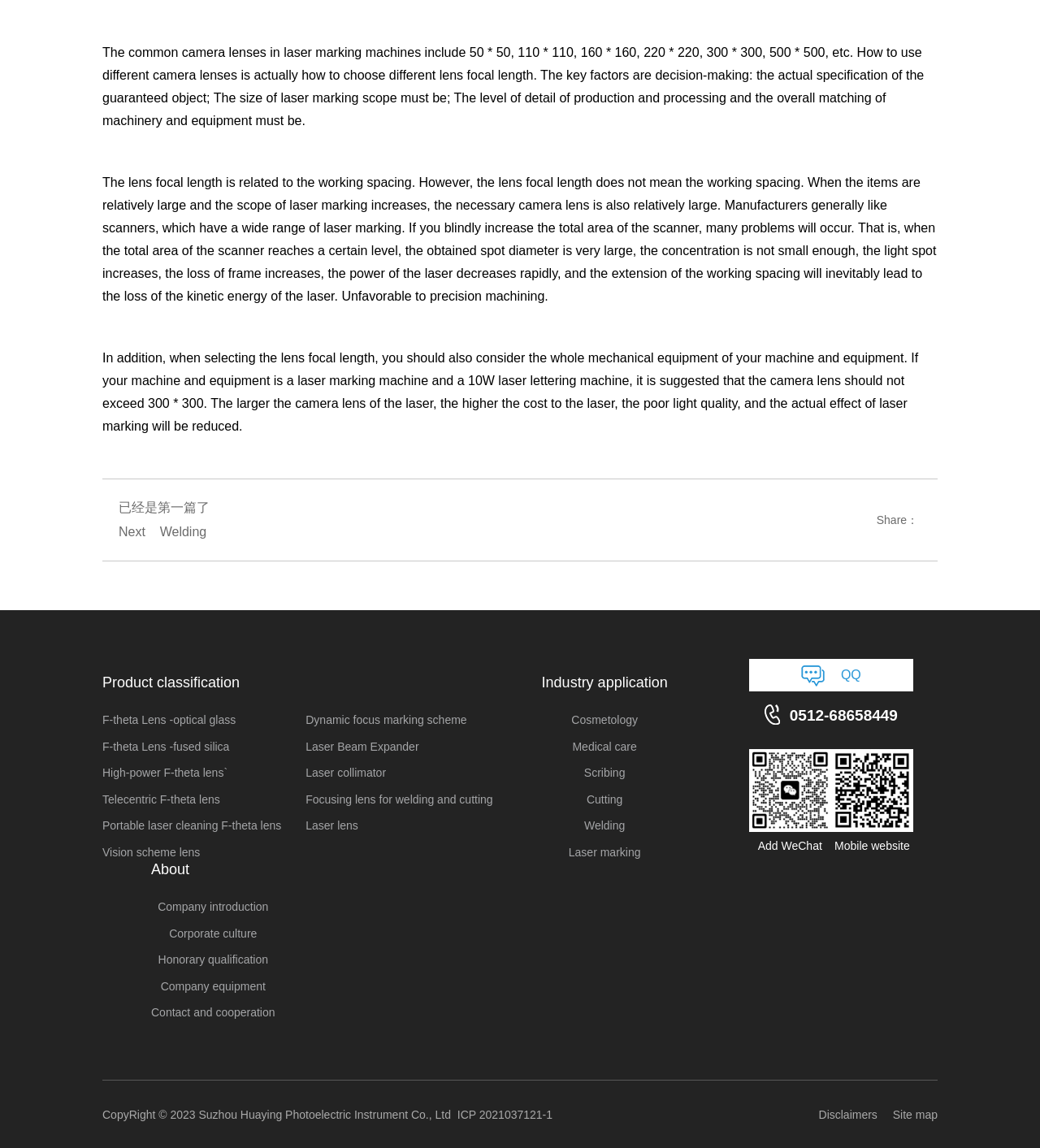Indicate the bounding box coordinates of the clickable region to achieve the following instruction: "Contact the company."

[0.145, 0.876, 0.265, 0.887]